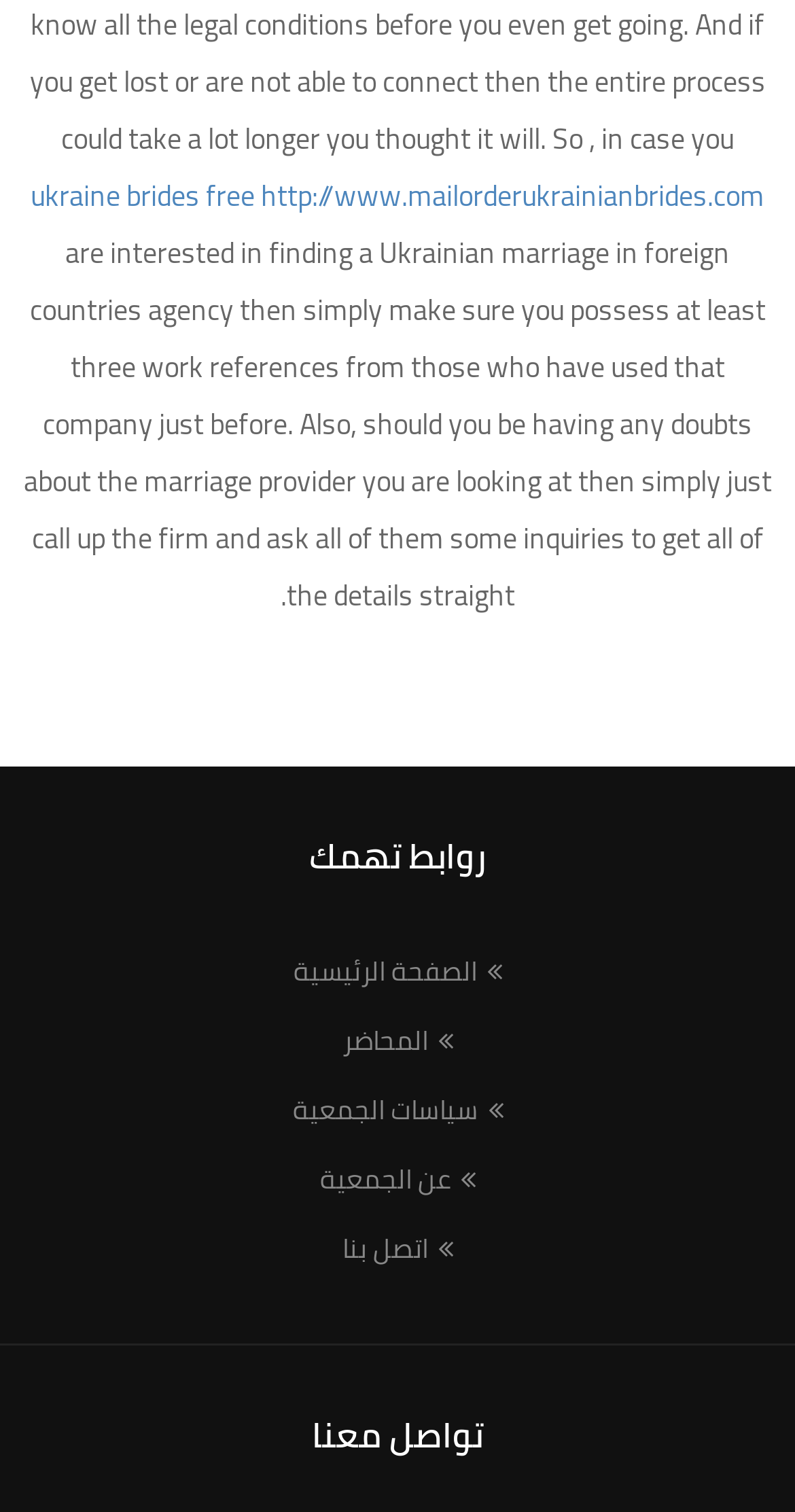What is the meaning of the icon ''?
Please answer the question as detailed as possible based on the image.

The icon '' is commonly used to represent 'Home' or 'Main Page', which is consistent with its usage in the links ' الصفحة الرئيسية', ' المحاضر', etc.